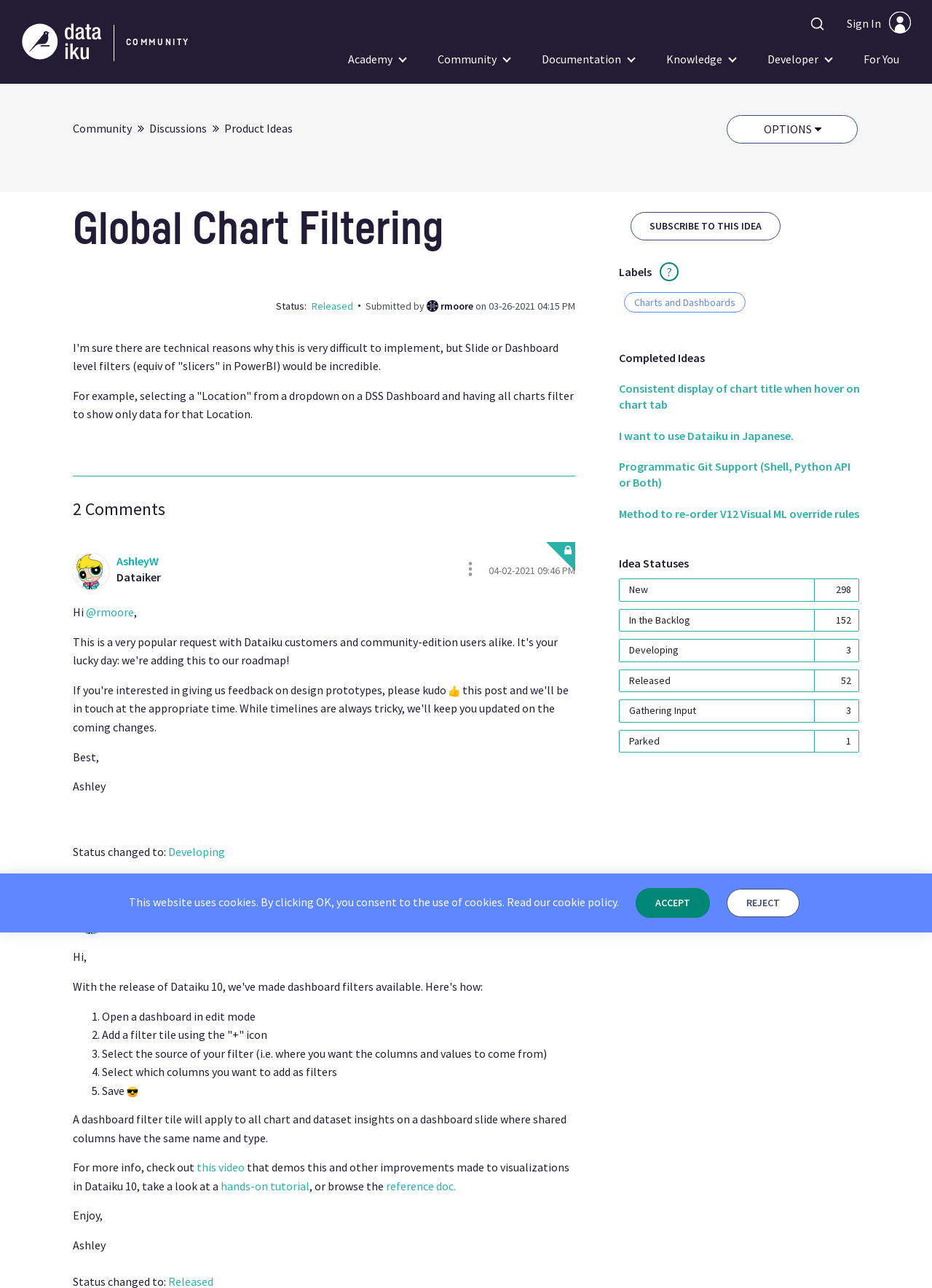Examine the image and give a thorough answer to the following question:
What is the status of this idea?

I found the answer by looking at the text 'Status: Released' located near the top of the webpage, which indicates the current status of this idea.